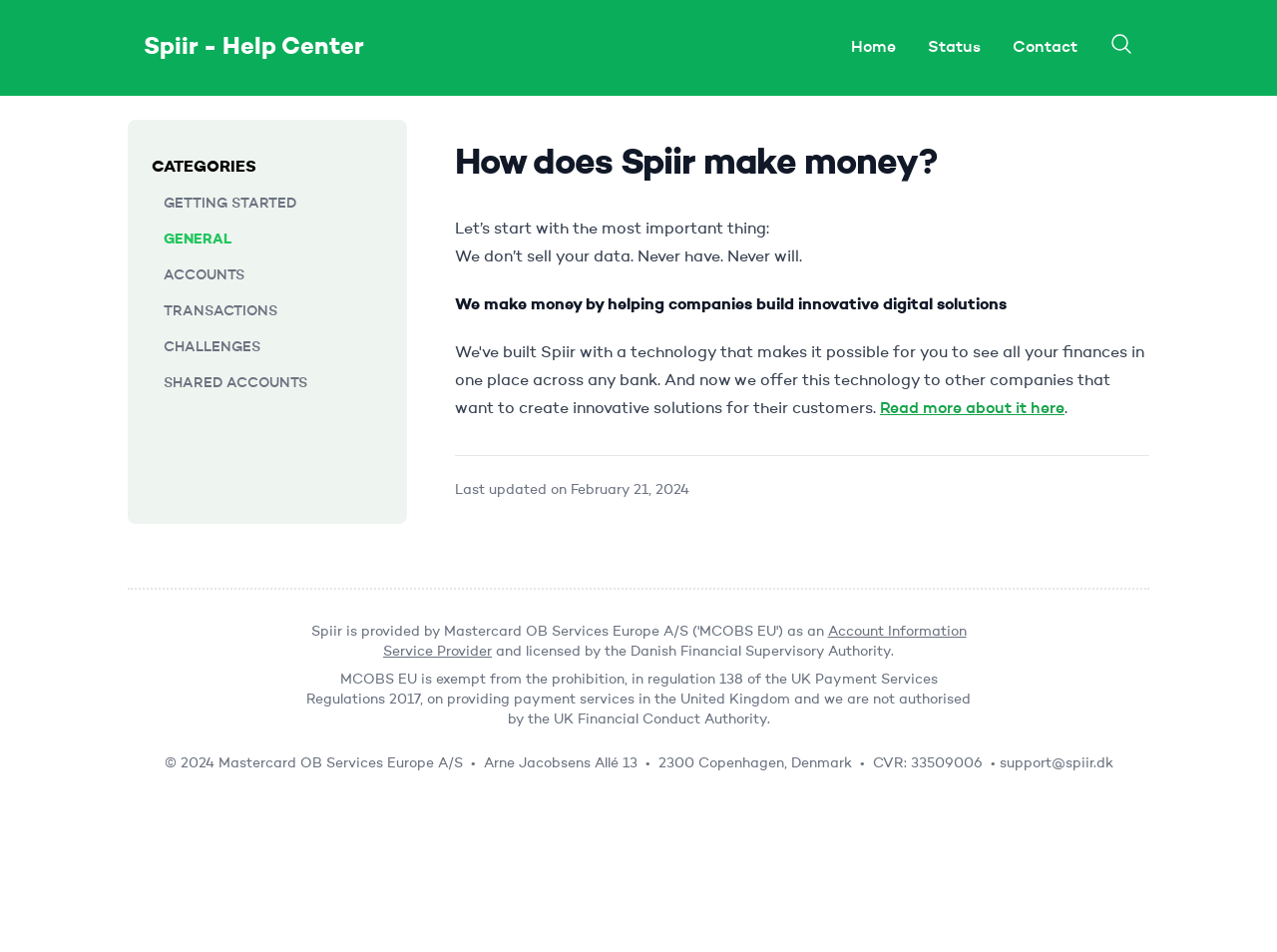Determine the title of the webpage and give its text content.

Spiir - Help Center